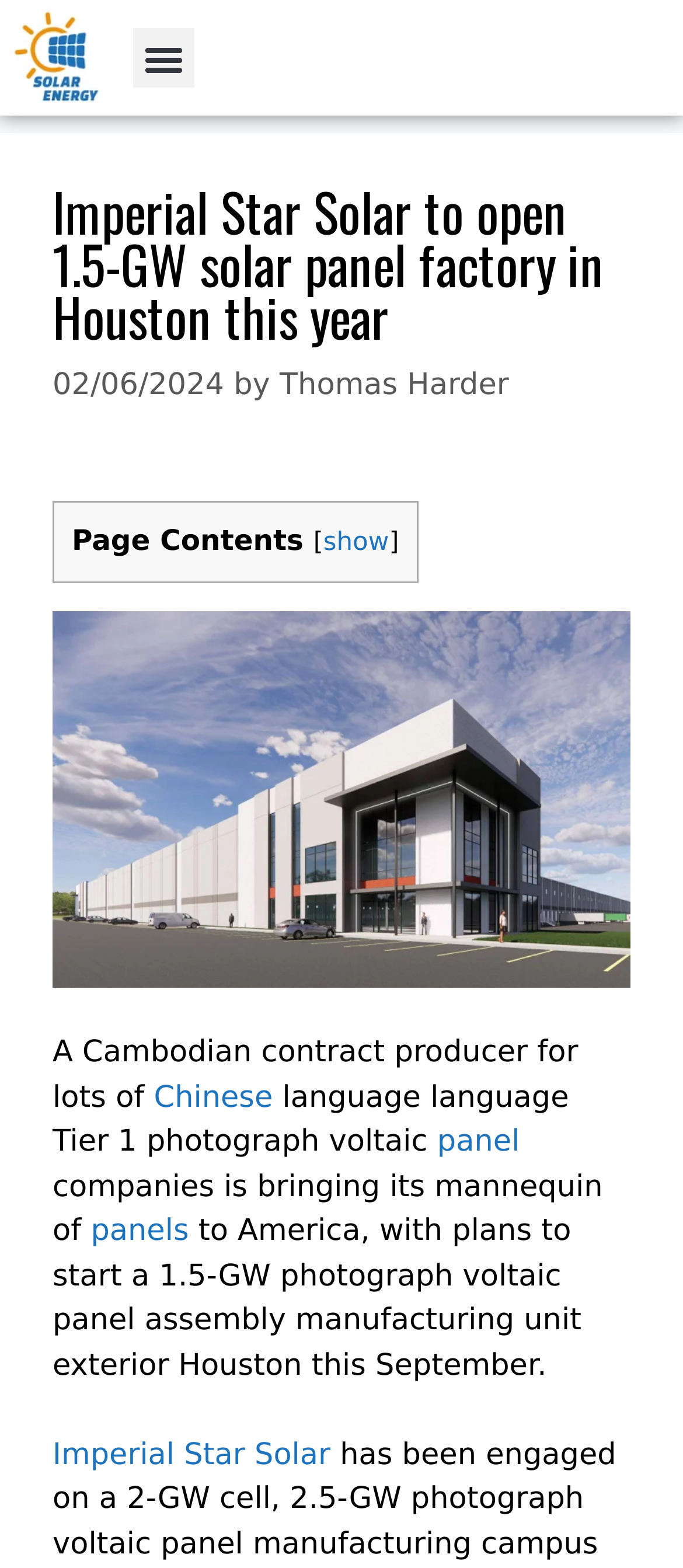Please determine the bounding box of the UI element that matches this description: Thomas Harder. The coordinates should be given as (top-left x, top-left y, bottom-right x, bottom-right y), with all values between 0 and 1.

[0.409, 0.234, 0.745, 0.257]